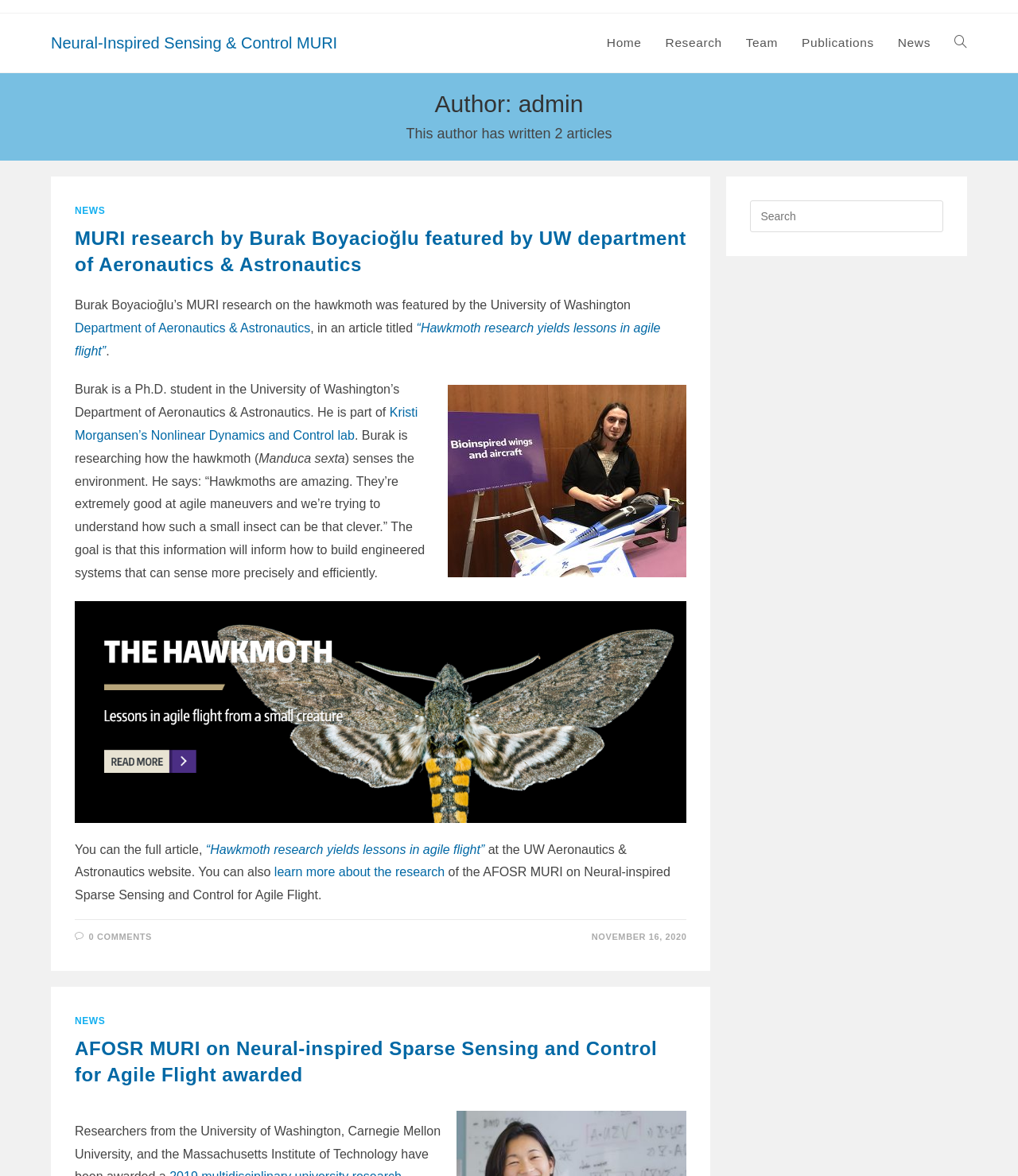Indicate the bounding box coordinates of the element that must be clicked to execute the instruction: "Click on the 'Home' link". The coordinates should be given as four float numbers between 0 and 1, i.e., [left, top, right, bottom].

[0.584, 0.011, 0.642, 0.062]